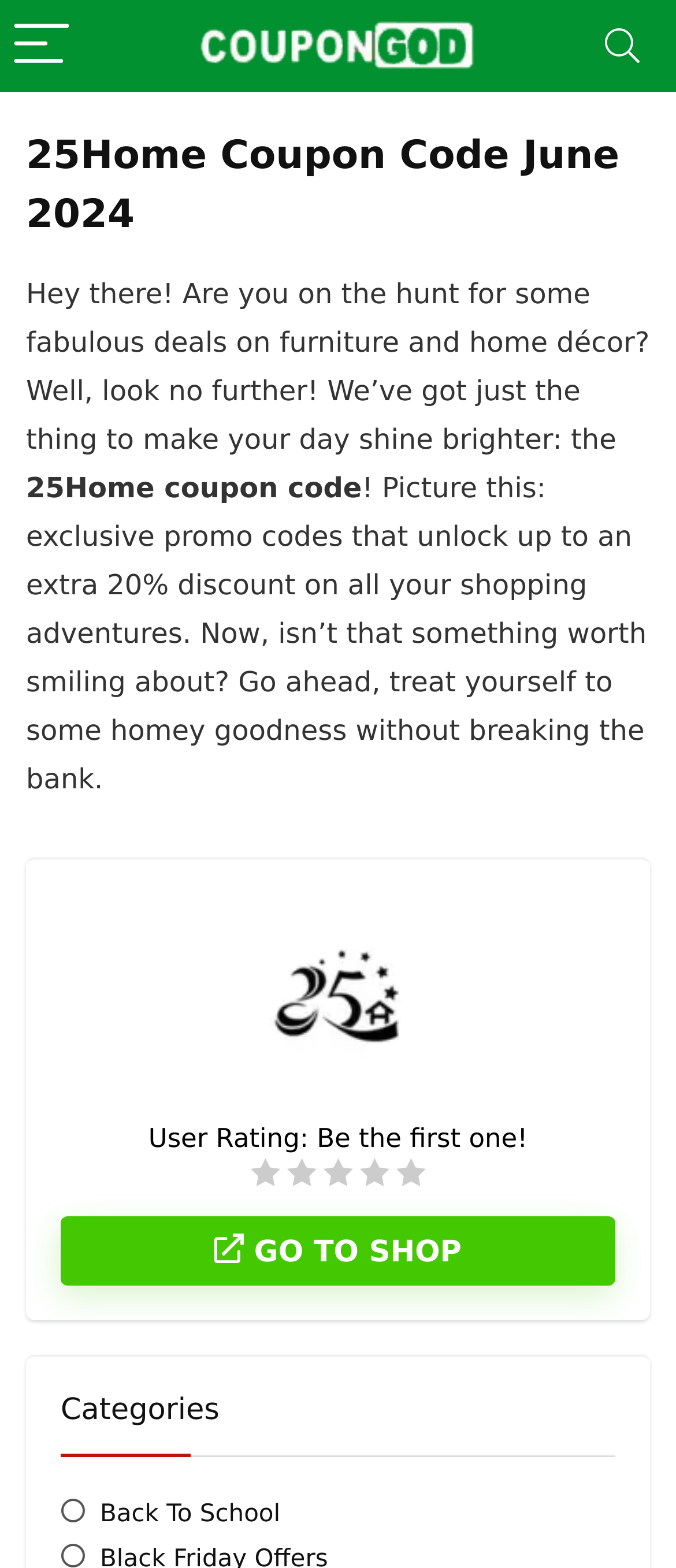Construct a comprehensive caption that outlines the webpage's structure and content.

The webpage is about 25Home Coupon Code for June 2024, offering discounts on furniture and home décor. At the top left corner, there is a "Menu" button accompanied by two images, one of which is the logo "MyCouponGod". On the top right corner, there is a "Search" button. 

Below the top navigation, a prominent heading "25Home Coupon Code June 2024" is displayed. Following this heading, a paragraph of text explains the benefits of using the coupon code, including exclusive promo codes that unlock up to an extra 20% discount on all shopping adventures. 

To the right of this text, there is an image related to "25Home Coupons". Further down, there is a section displaying a "User Rating" with an option to "Be the first one!" to rate. 

A prominent call-to-action button "\uf08e GO TO SHOP" is placed below, encouraging users to visit the shop. Finally, at the bottom of the page, there are categories listed, including "Back To School" with an arrow icon.